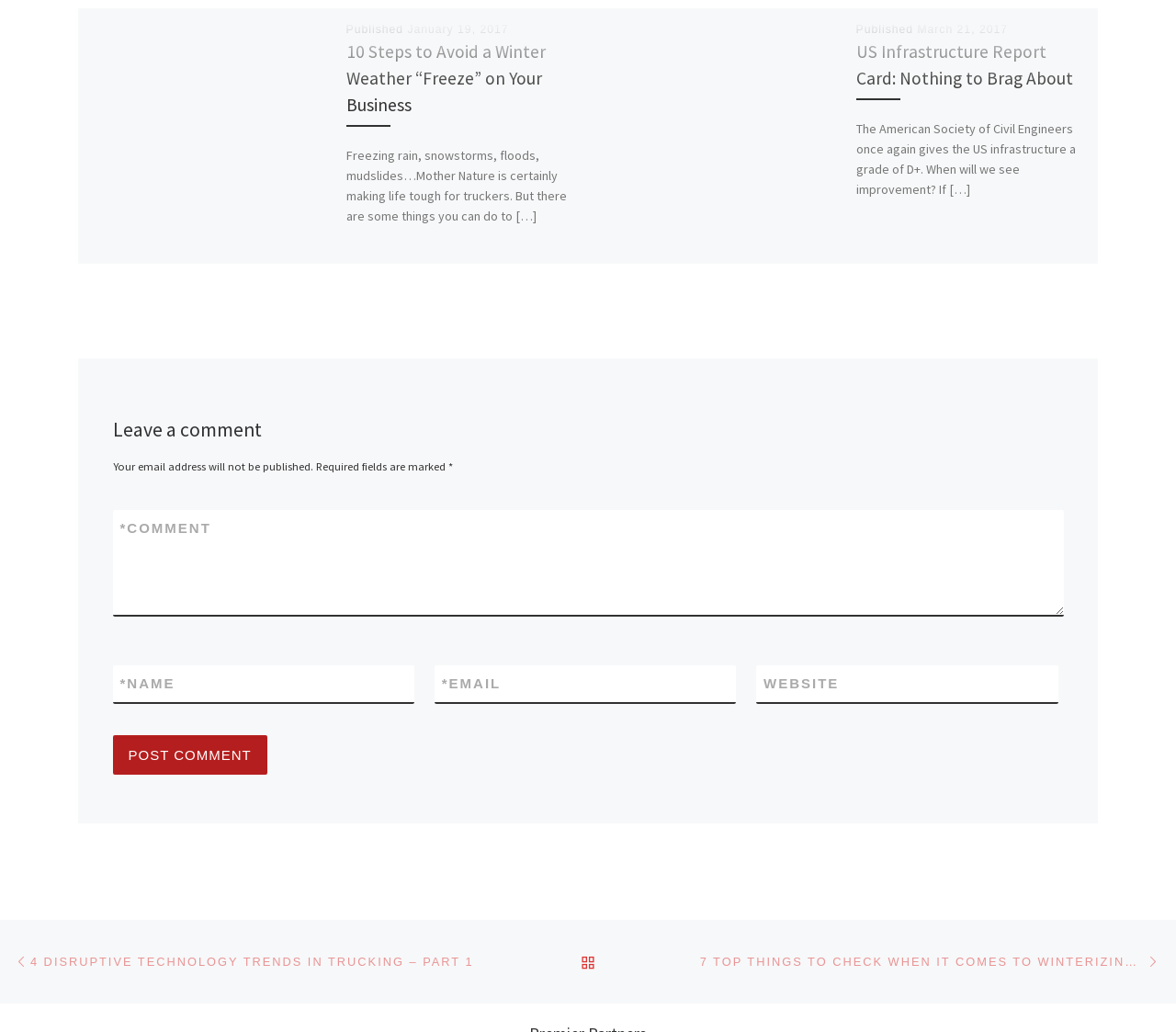How many navigation links are there at the bottom?
Using the image, provide a detailed and thorough answer to the question.

I counted the number of link elements at the bottom of the page, including 'Previous post', 'BACK TO POST LIST', and '7 TOP THINGS TO CHECK WHEN IT COMES TO WINTERIZING YOUR FLEET', to determine the number of navigation links.